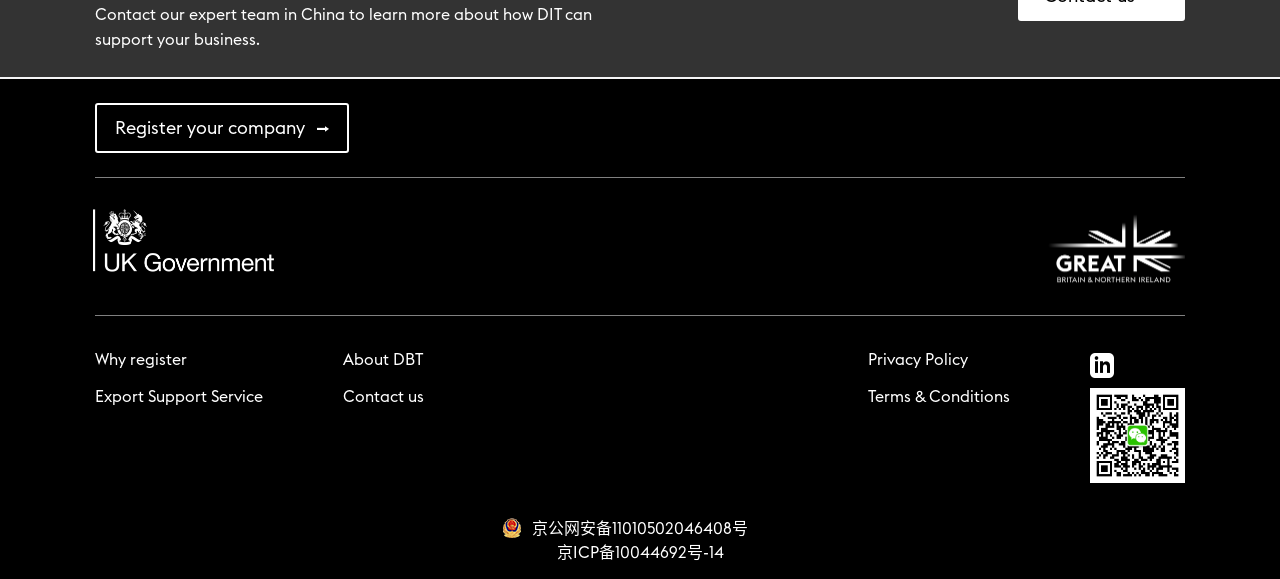How can users contact the expert team in China?
Provide a comprehensive and detailed answer to the question.

The StaticText element mentions contacting the expert team in China, and the link 'Contact us' is provided, implying that users can contact the team through this link.